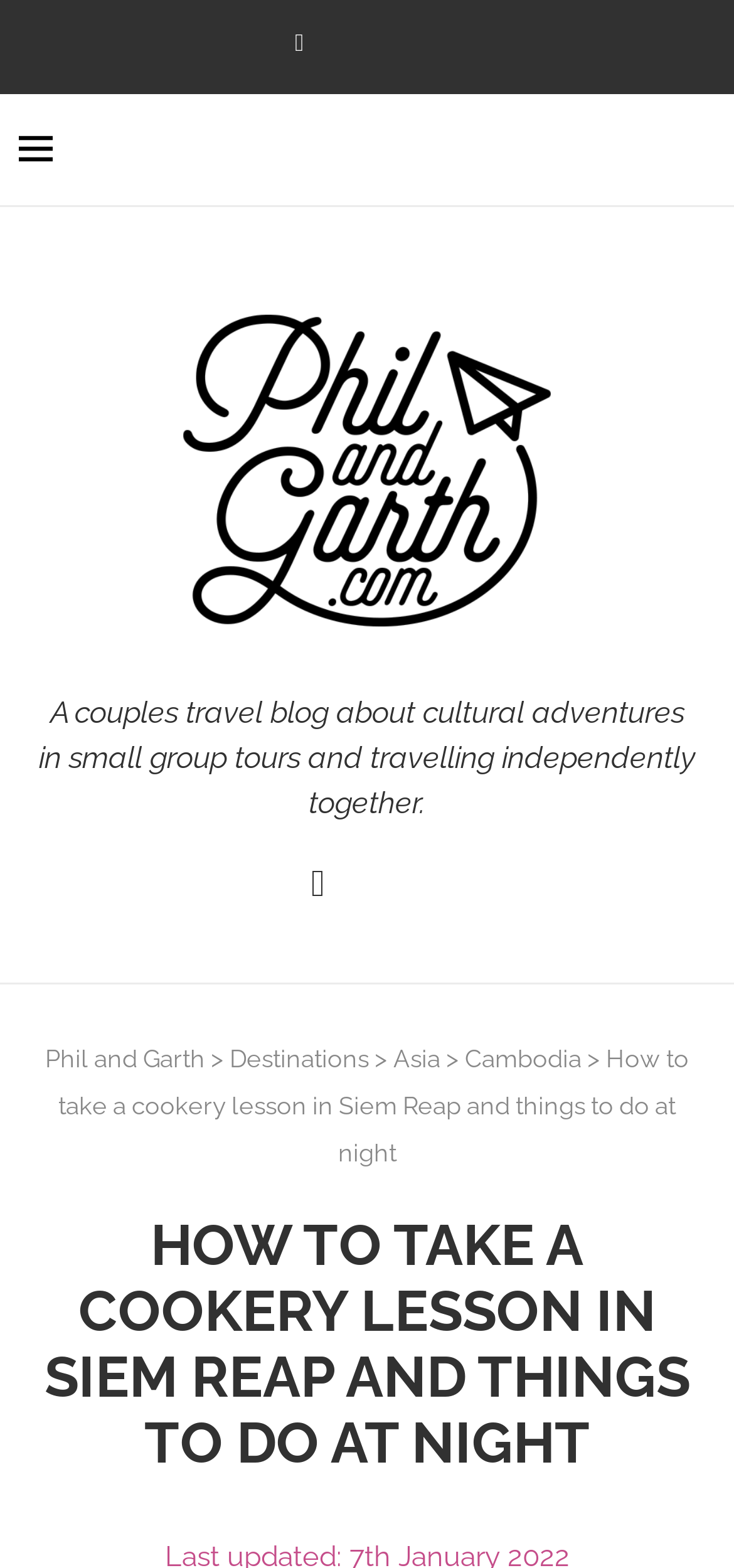Please answer the following question as detailed as possible based on the image: 
What is the topic of the current article?

The topic of the current article can be found in the static text element 'How to take a cookery lesson in Siem Reap and things to do at night' which is a heading on the webpage, indicating that it is the main topic of the article.